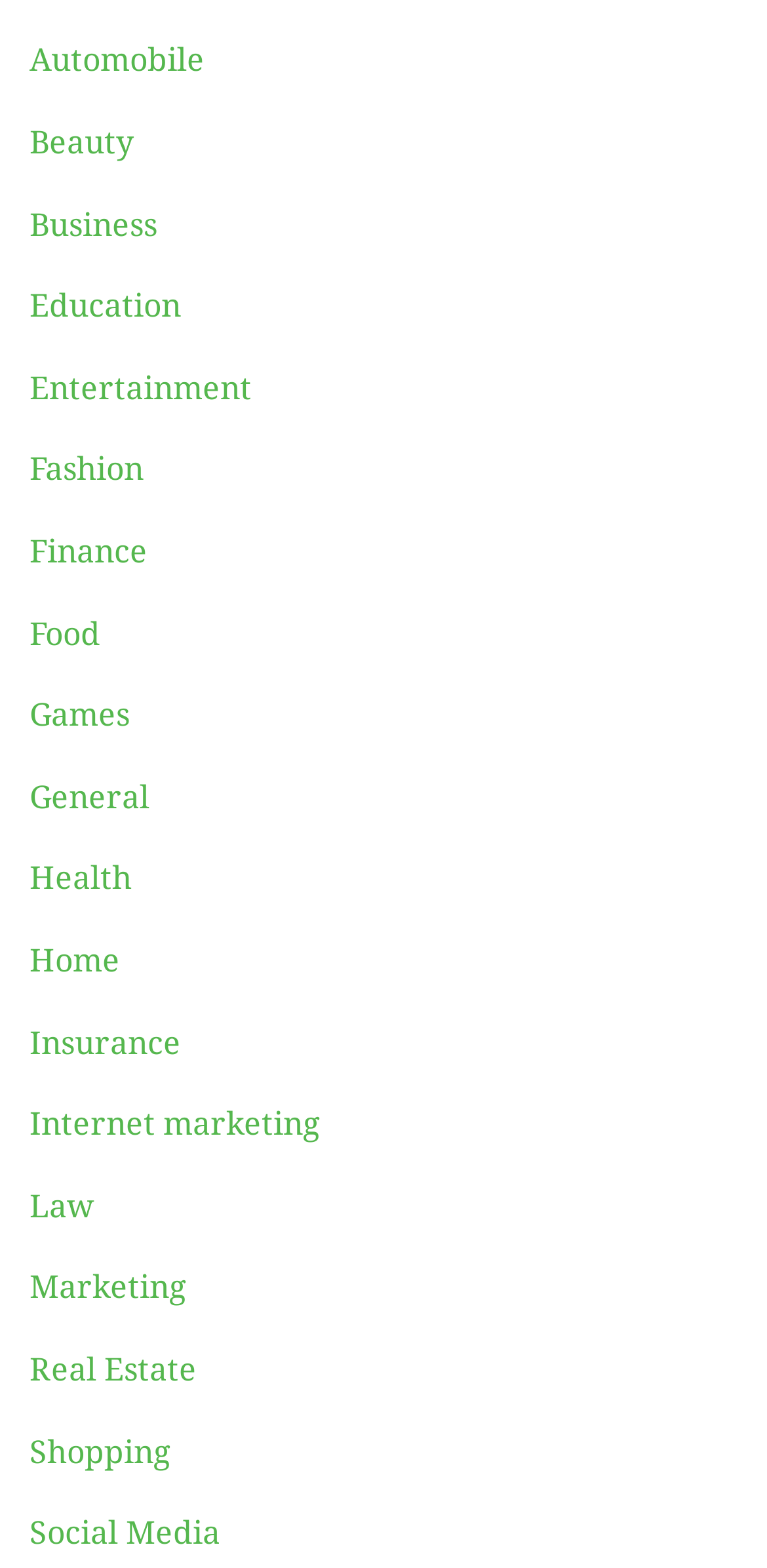Please find the bounding box coordinates of the clickable region needed to complete the following instruction: "Learn about Health". The bounding box coordinates must consist of four float numbers between 0 and 1, i.e., [left, top, right, bottom].

[0.038, 0.549, 0.172, 0.572]